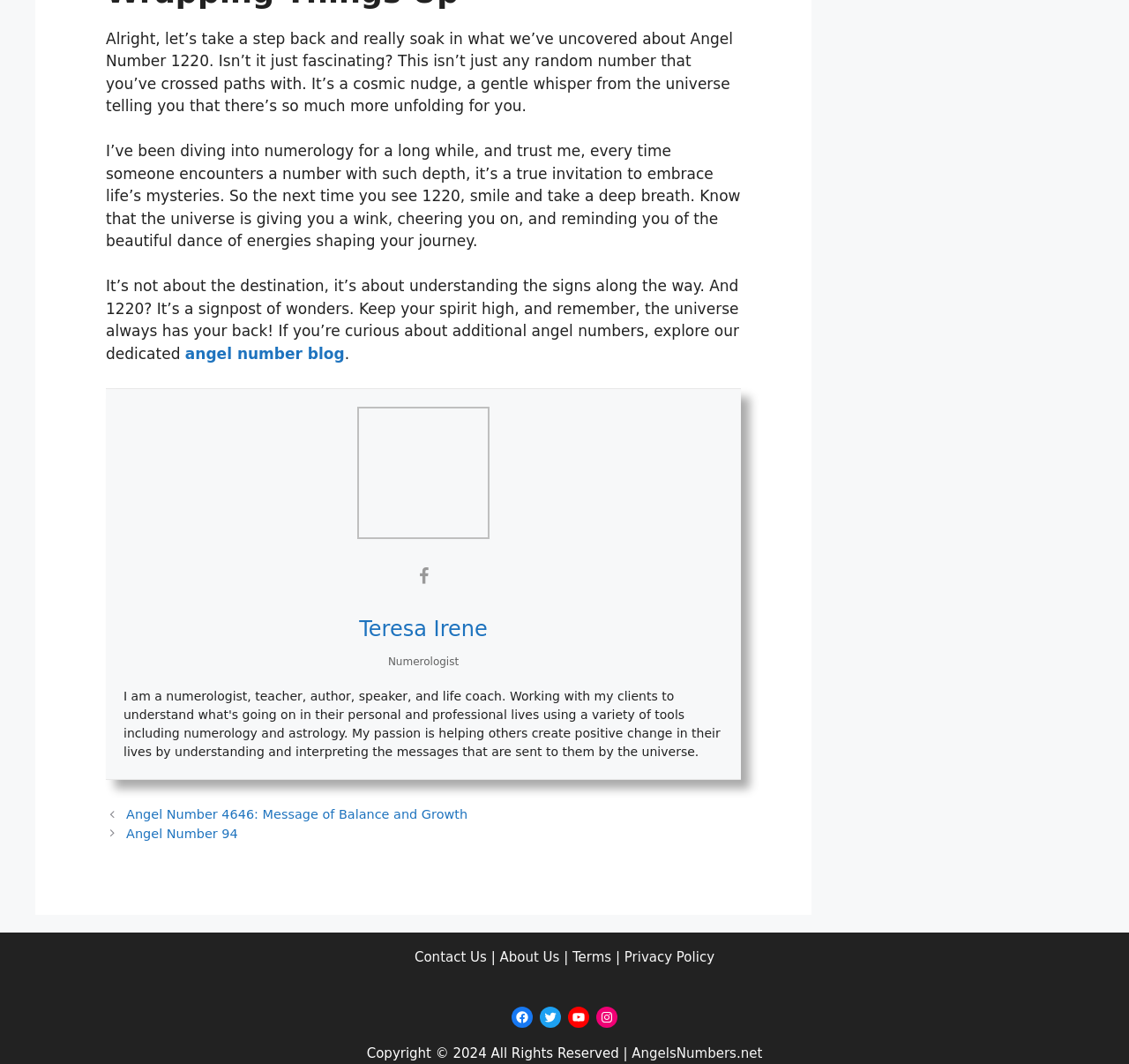Where can I find more information about the author?
Using the image, provide a detailed and thorough answer to the question.

More information about the author, Teresa Irene, can be found by clicking on the link 'View Teresa Irene's Facebook profile', which is located below the author's name and title 'Numerologist'.